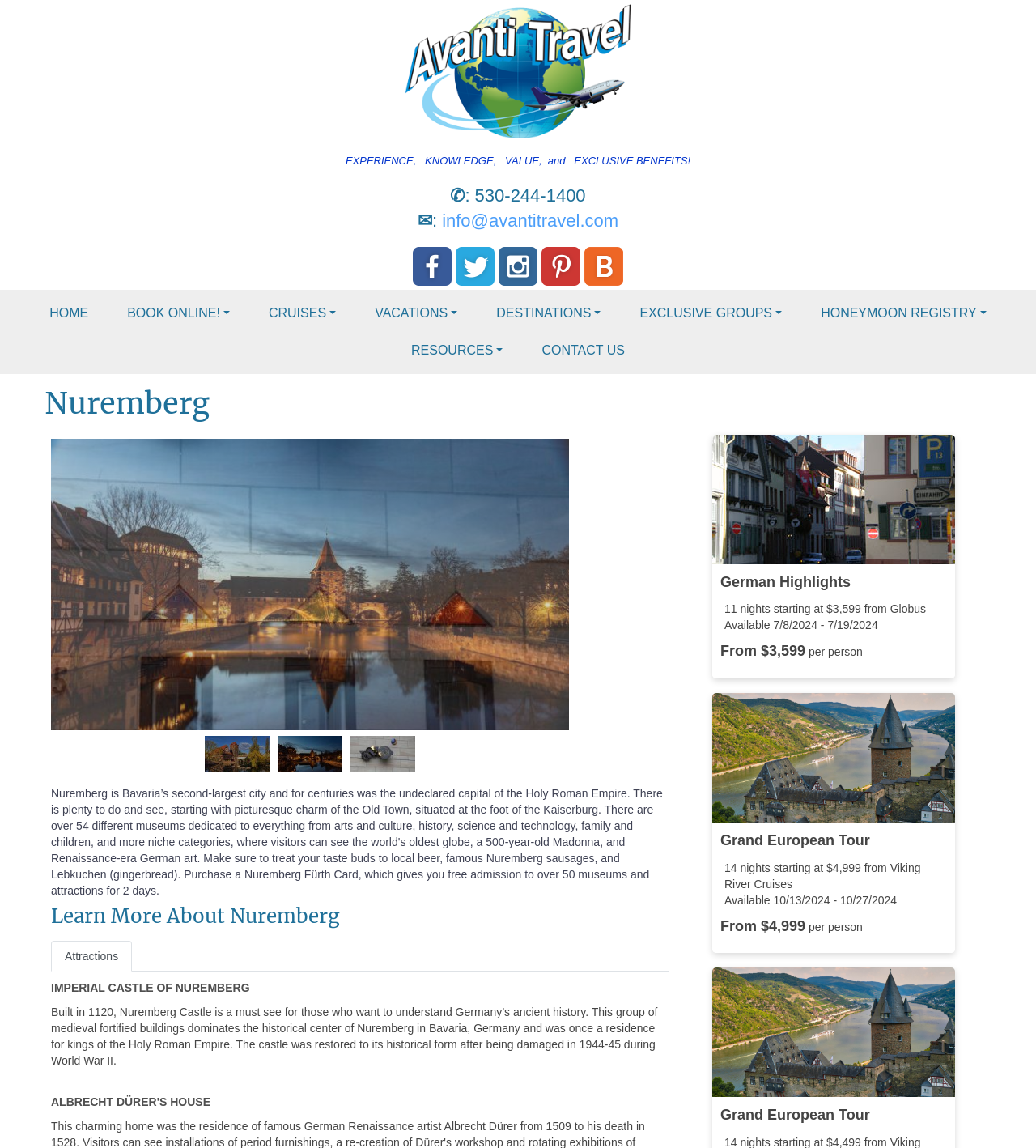Please find the bounding box coordinates for the clickable element needed to perform this instruction: "Click the BOOK ONLINE! button".

[0.104, 0.256, 0.241, 0.289]